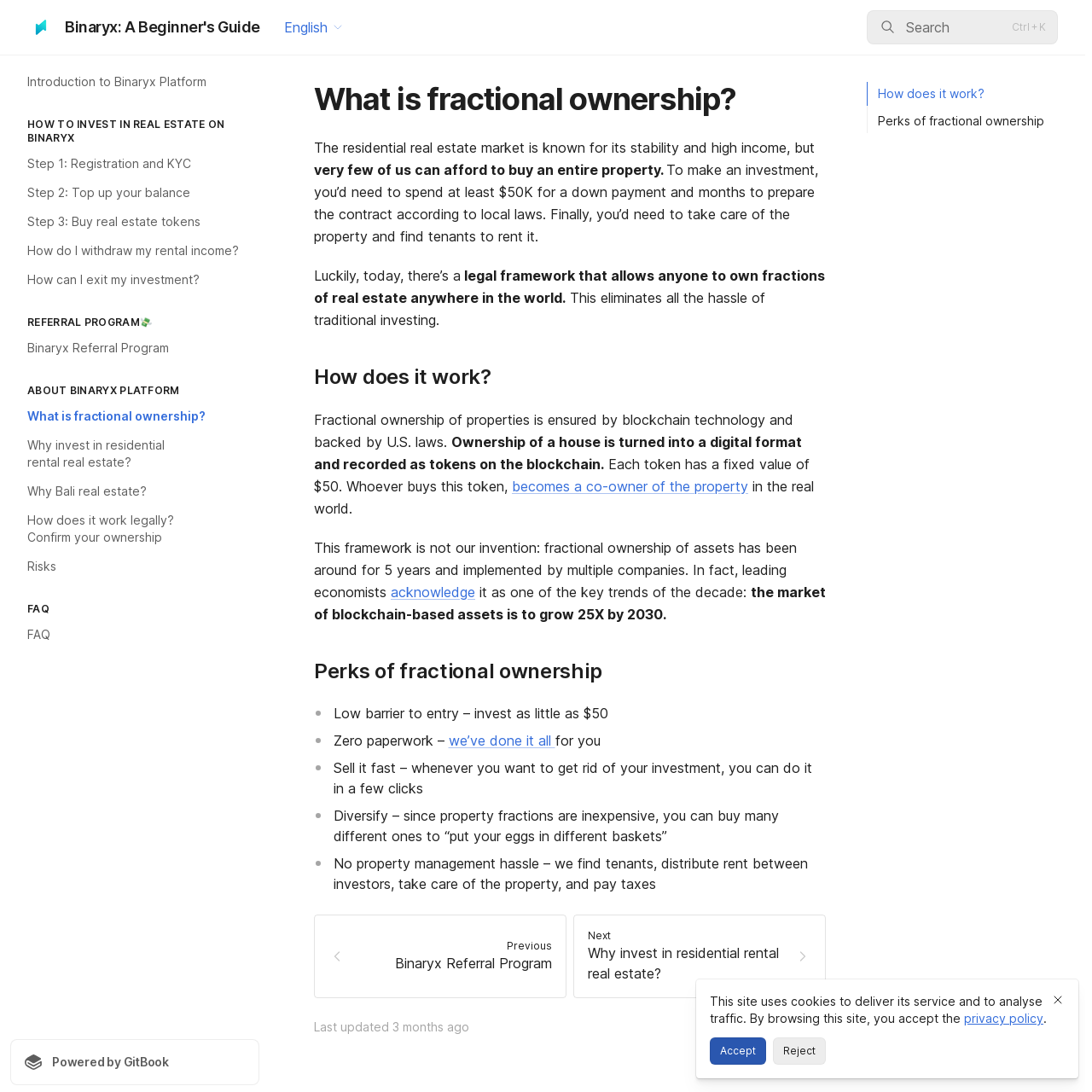Determine and generate the text content of the webpage's headline.

Binaryx: A Beginner's Guide